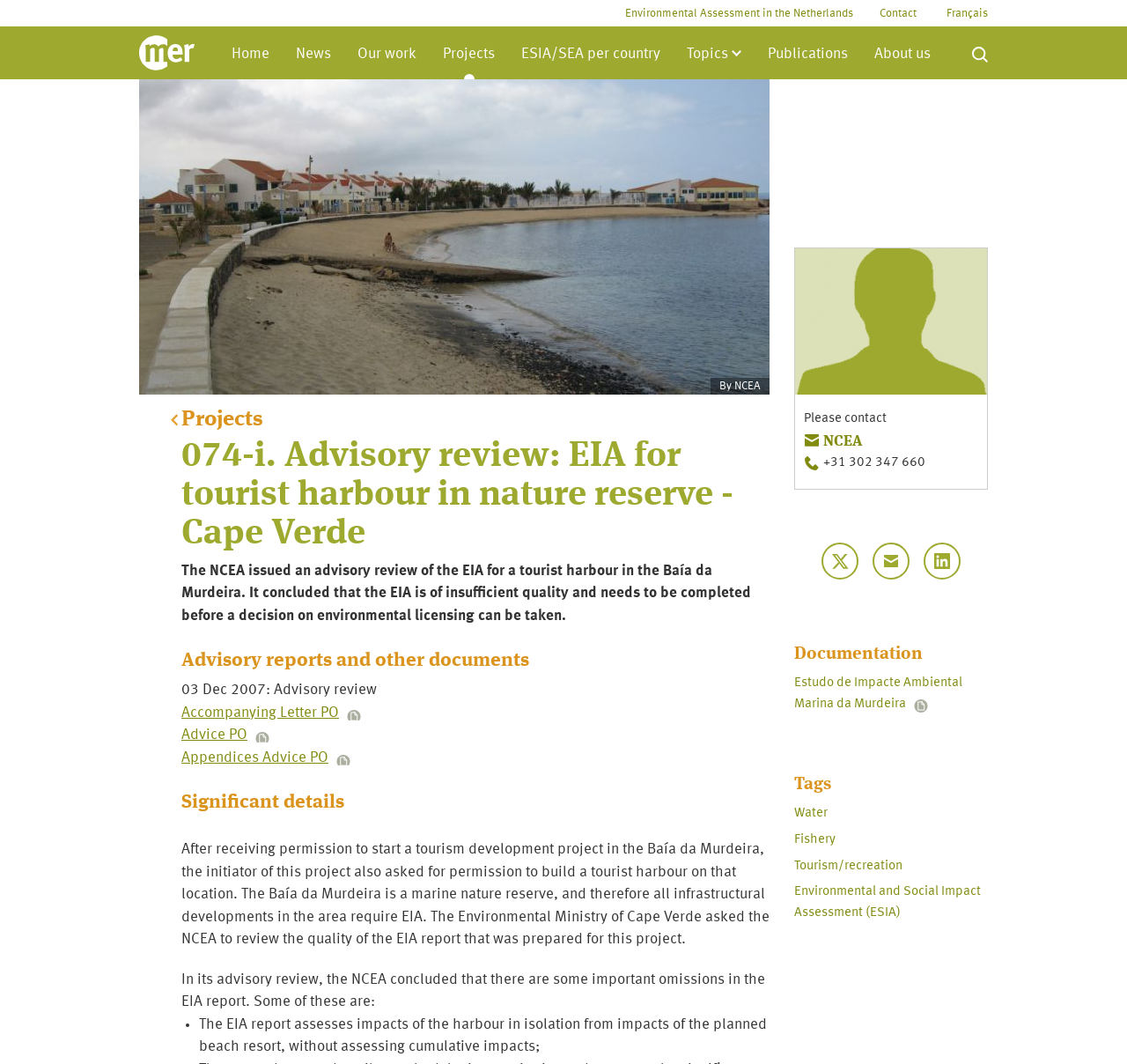How many links are in the top navigation bar?
Please analyze the image and answer the question with as much detail as possible.

I counted the links in the top navigation bar, starting from 'Home' to 'About us', and found 9 links.